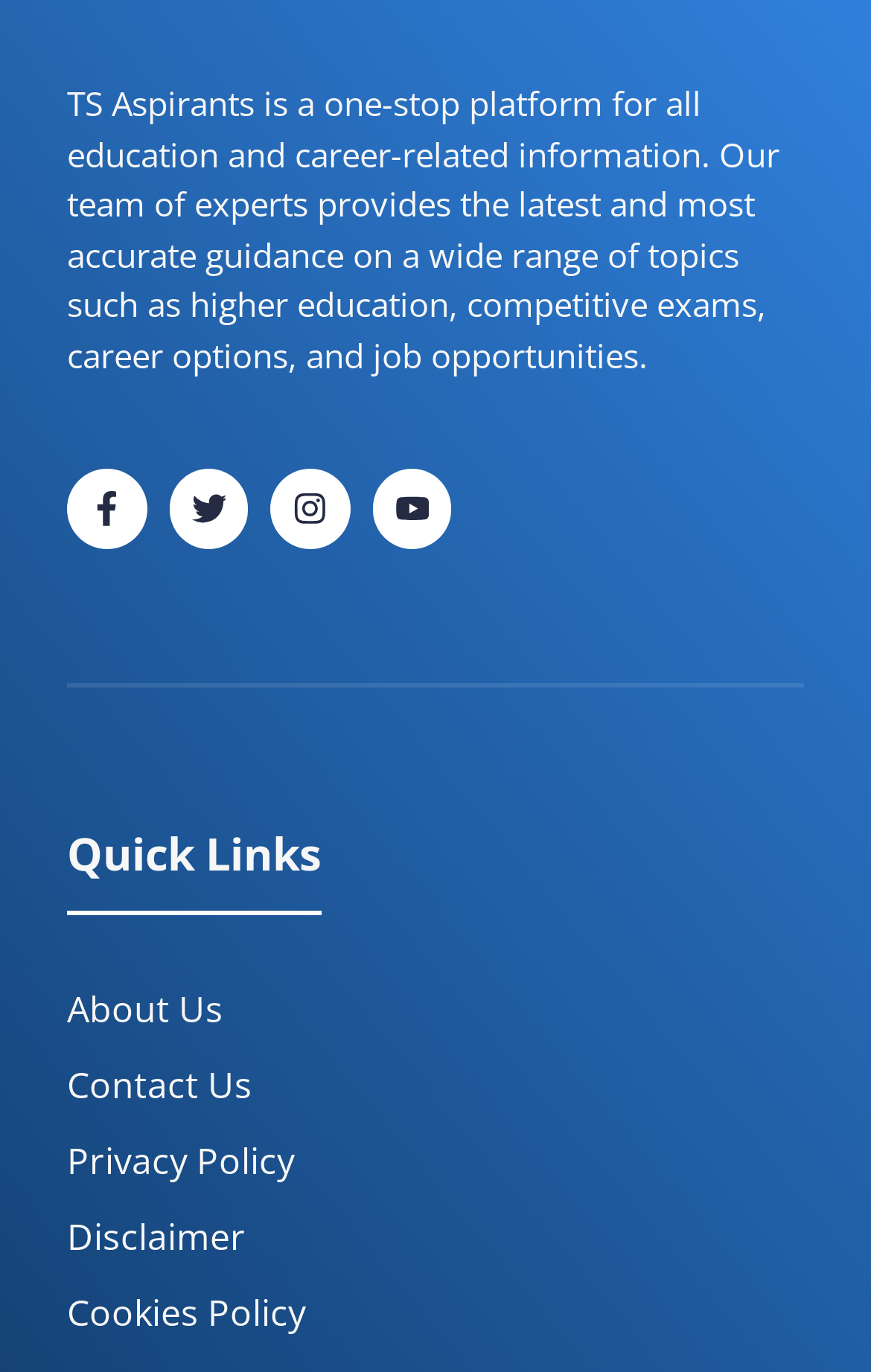Determine the bounding box coordinates (top-left x, top-left y, bottom-right x, bottom-right y) of the UI element described in the following text: Cookies Policy

[0.077, 0.938, 0.351, 0.974]